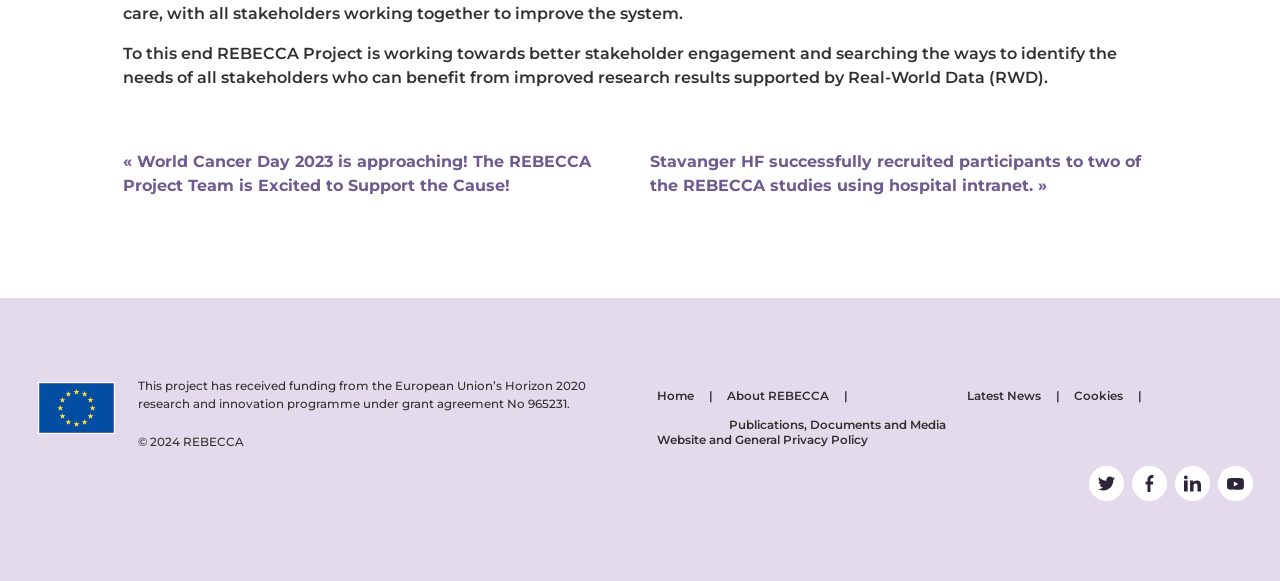Determine the bounding box coordinates of the clickable region to execute the instruction: "View latest news". The coordinates should be four float numbers between 0 and 1, denoted as [left, top, right, bottom].

[0.755, 0.67, 0.828, 0.694]